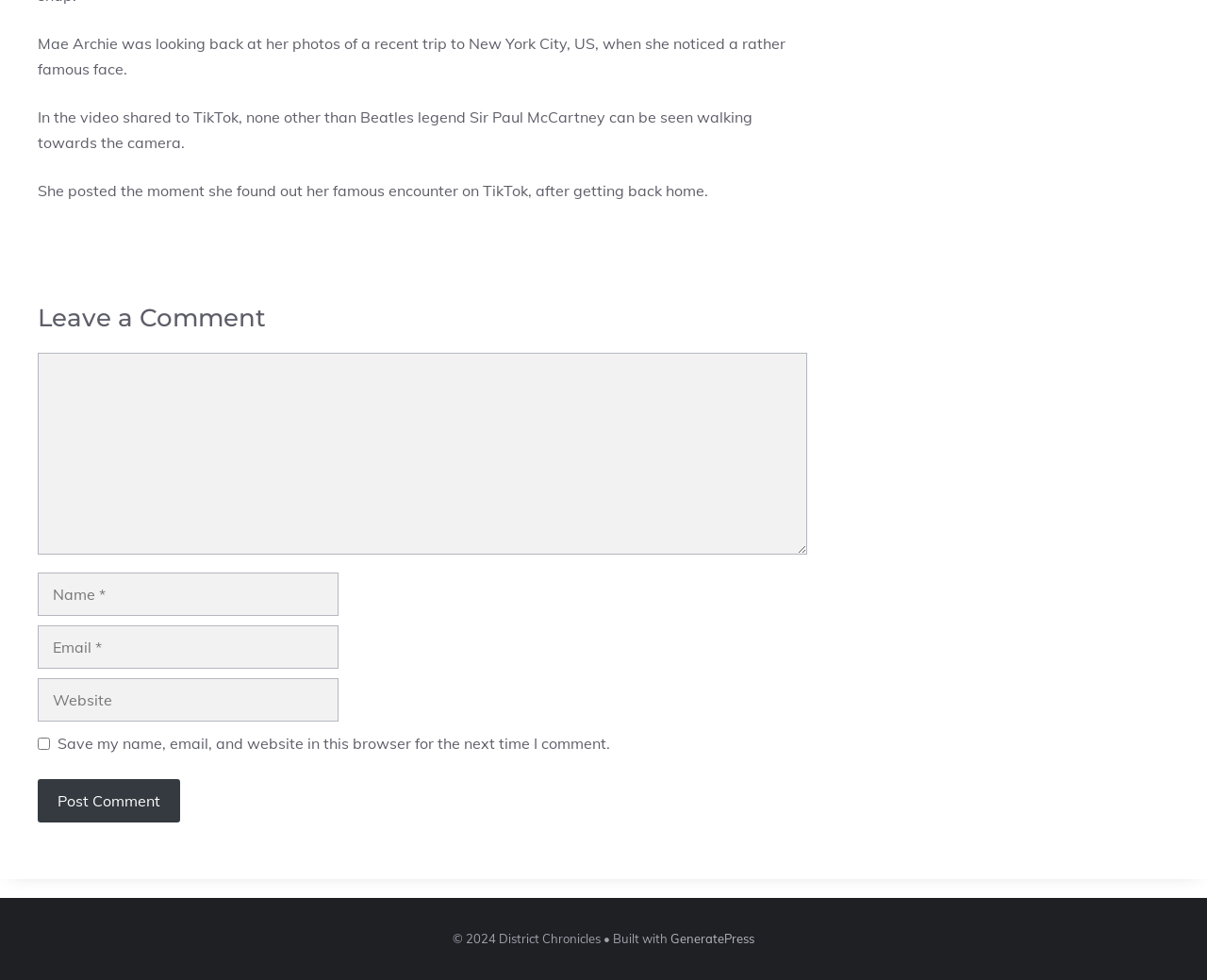Find the UI element described as: "GeneratePress" and predict its bounding box coordinates. Ensure the coordinates are four float numbers between 0 and 1, [left, top, right, bottom].

[0.555, 0.95, 0.625, 0.965]